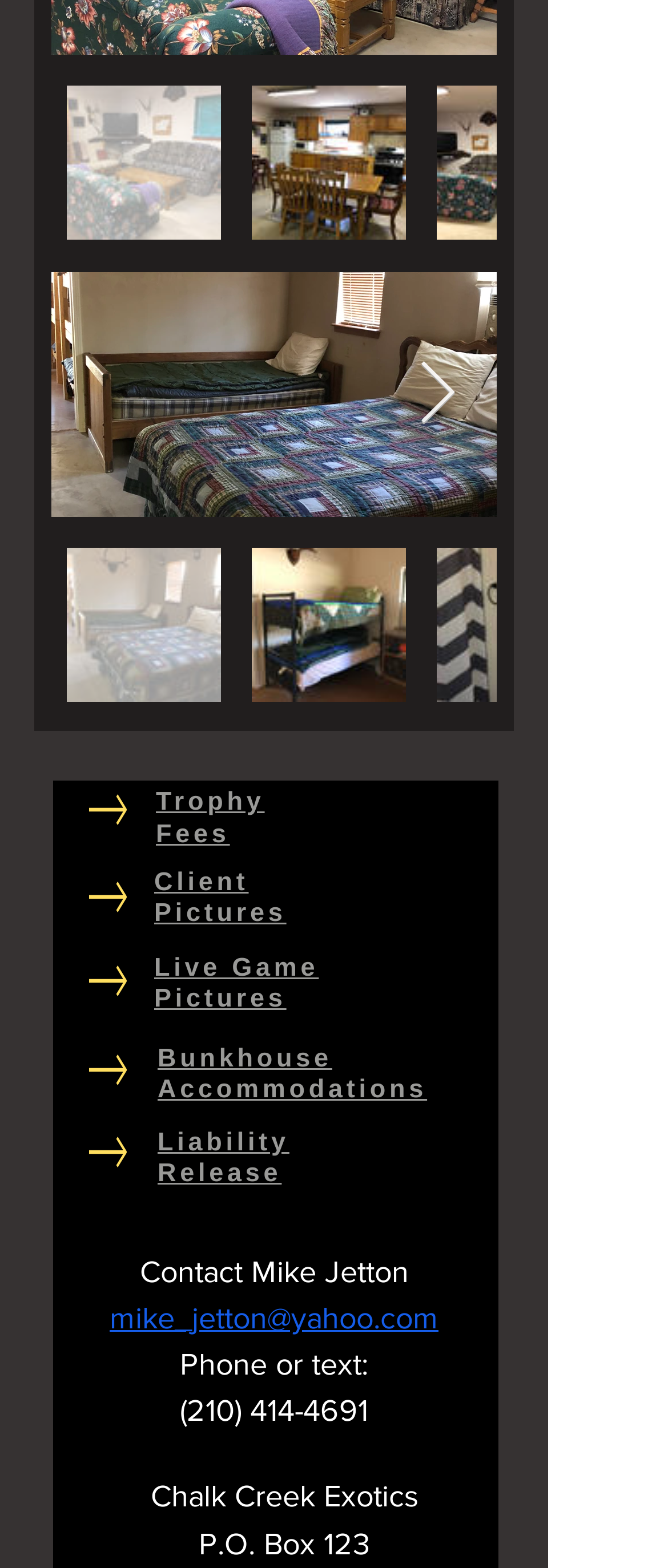Can you give a detailed response to the following question using the information from the image? What is the name of the business?

The webpage has a heading 'Chalk Creek Exotics' which suggests that the name of the business is Chalk Creek Exotics.